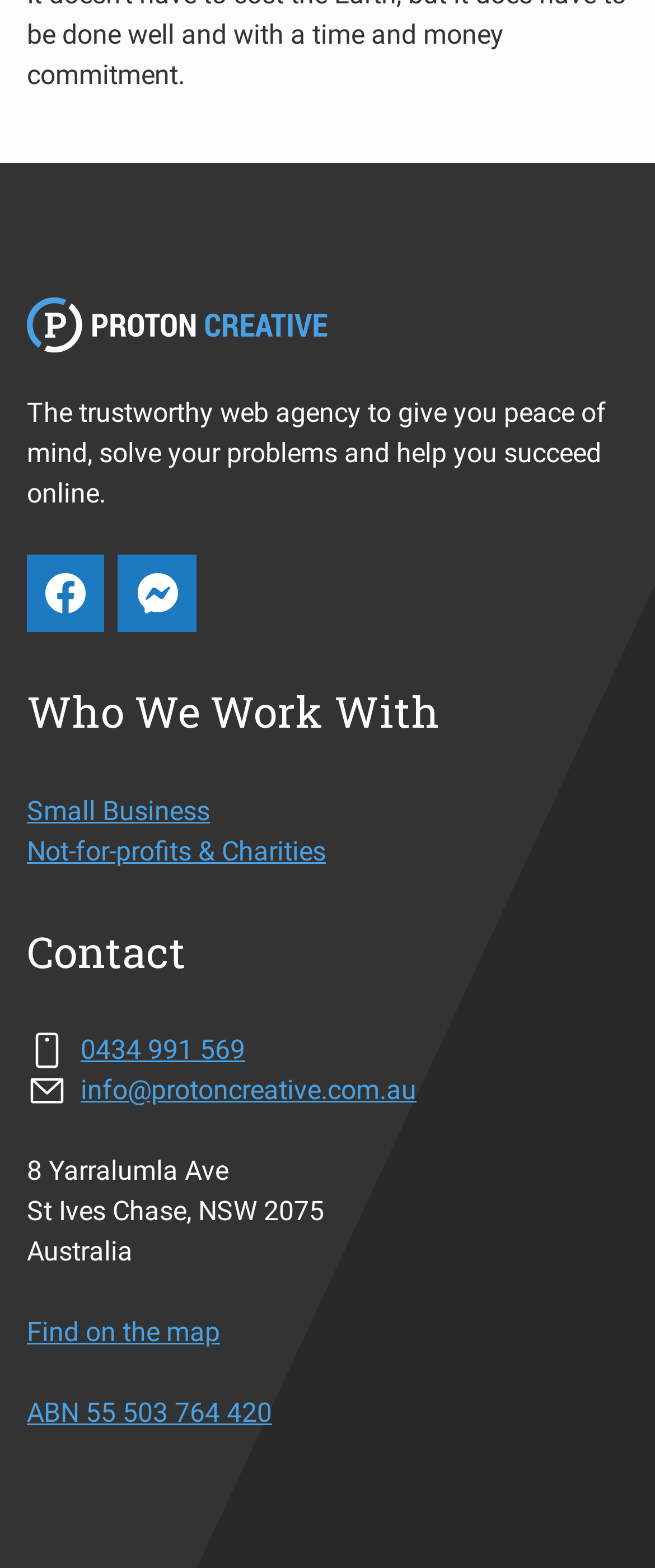Give a succinct answer to this question in a single word or phrase: 
What is the address of Proton Creative?

8 Yarralumla Ave, St Ives Chase, NSW 2075, Australia